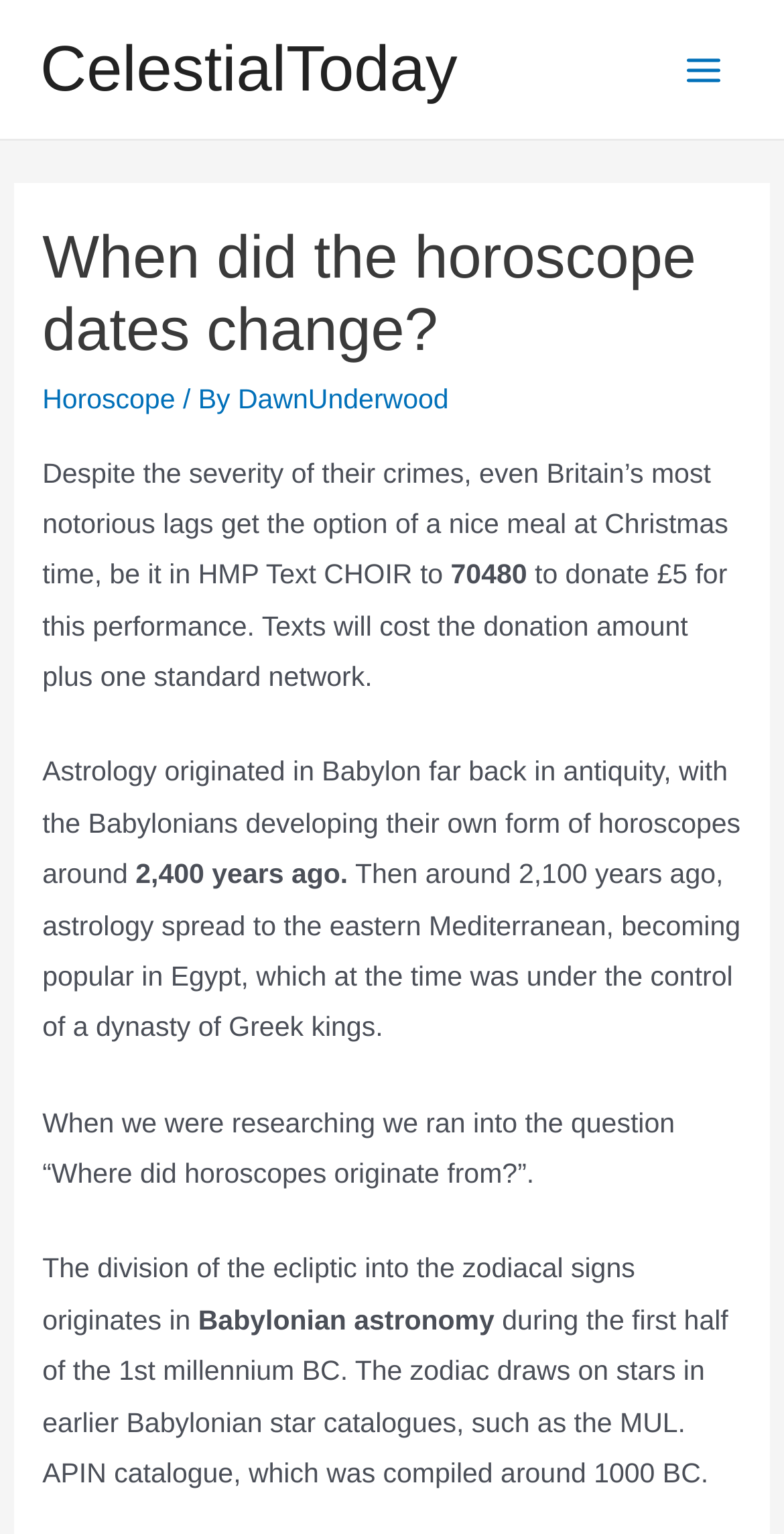Present a detailed account of what is displayed on the webpage.

This webpage is about the origin of horoscopes and astrology. At the top left, there is a link to "CelestialToday" and a button labeled "Main Menu" at the top right. Below the button, there is an image. 

The main content of the webpage is divided into sections. The first section has a heading "When did the horoscope dates change?" and is followed by a link to "Horoscope" and the author's name "DawnUnderwood". 

Below this section, there is a paragraph of text that appears to be unrelated to the topic of horoscopes, discussing prisoners in Britain getting a nice meal at Christmas time and a way to donate £5 by texting a specific number. 

The next section returns to the topic of horoscopes, discussing the origins of astrology in Babylon and its spread to the eastern Mediterranean. The text is divided into several paragraphs, with the last paragraph discussing the division of the ecliptic into zodiacal signs originating in Babylonian astronomy.